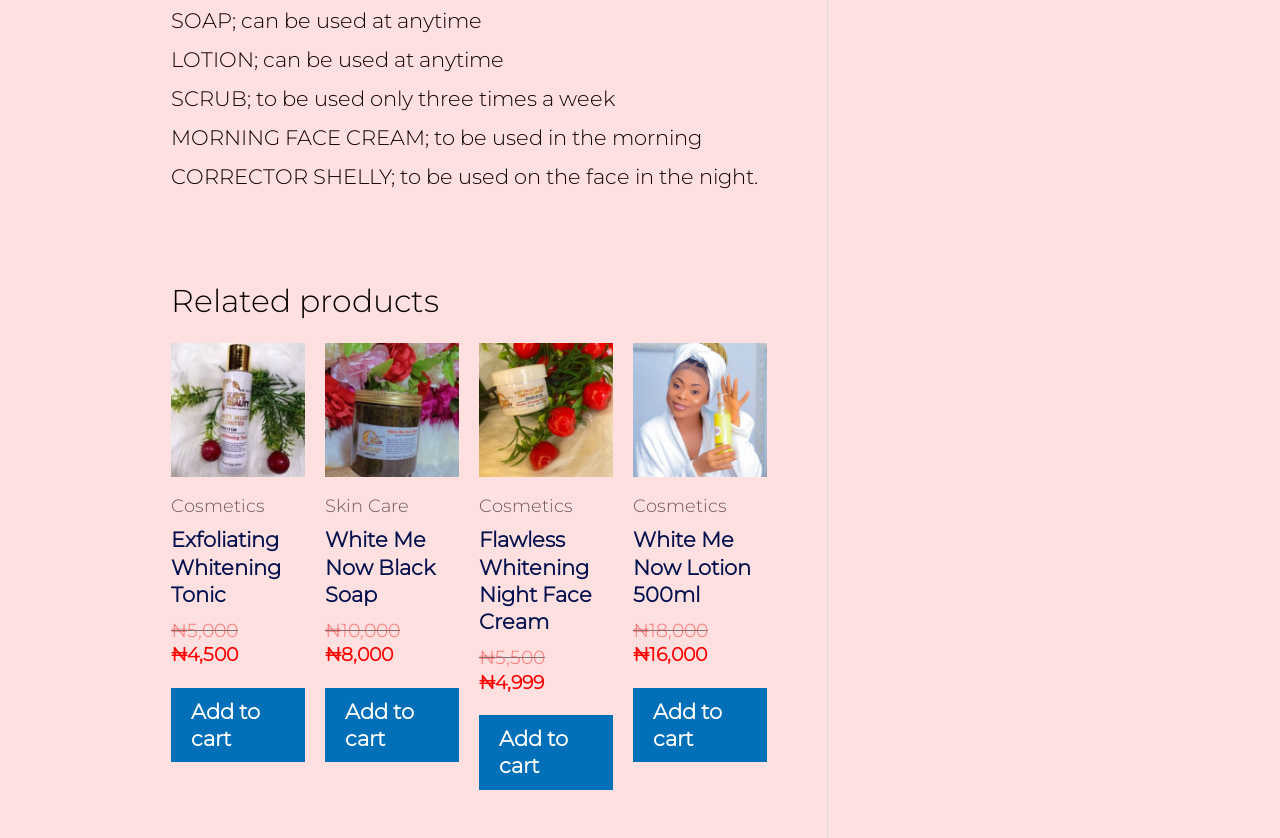Determine the bounding box coordinates of the UI element described by: "Exfoliating Whitening Tonic".

[0.134, 0.628, 0.238, 0.726]